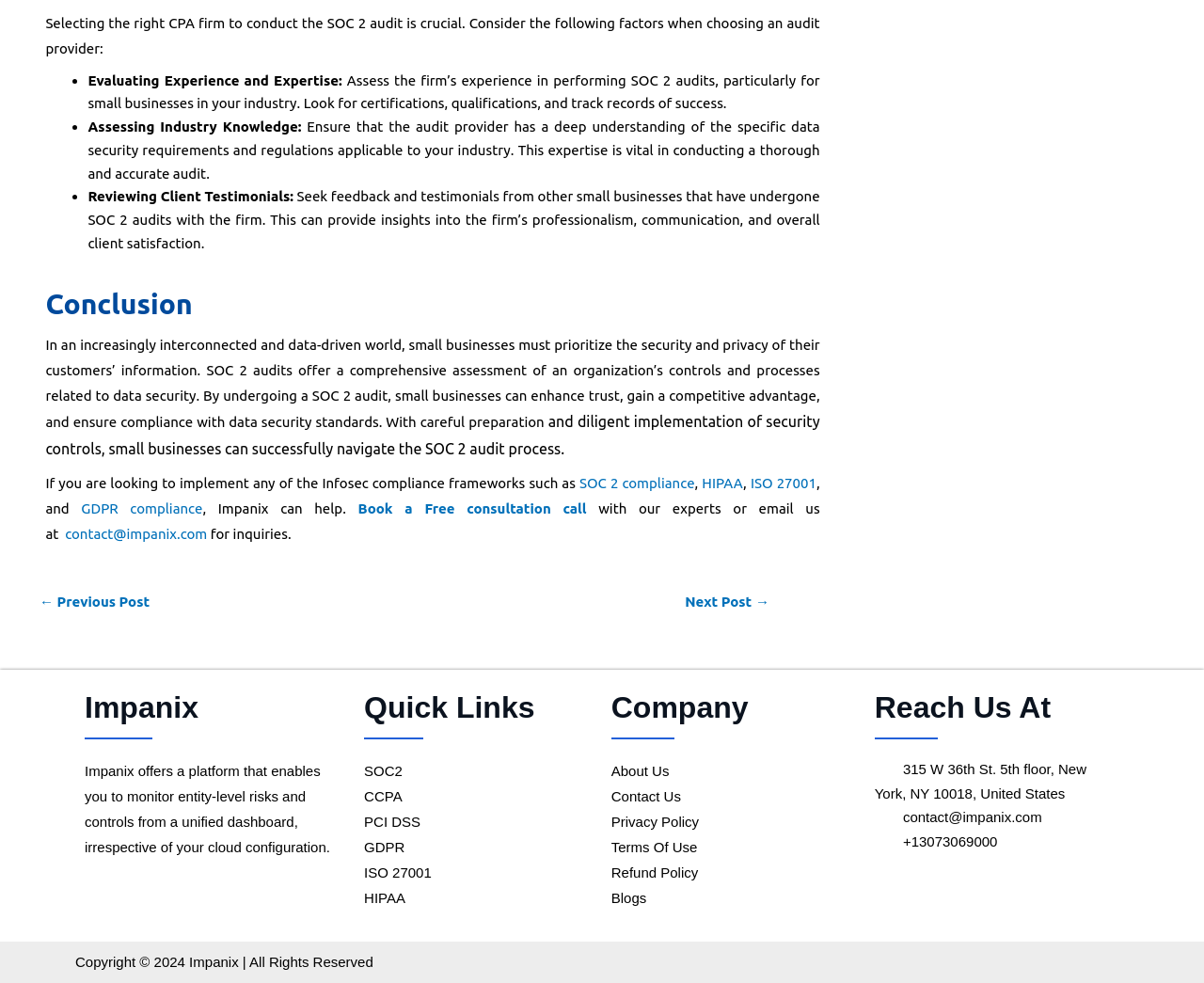What is the email address of Impanix?
Can you provide a detailed and comprehensive answer to the question?

The email address of Impanix is contact@impanix.com, which is provided in the Reach Us At section of the webpage, allowing users to contact Impanix for inquiries.